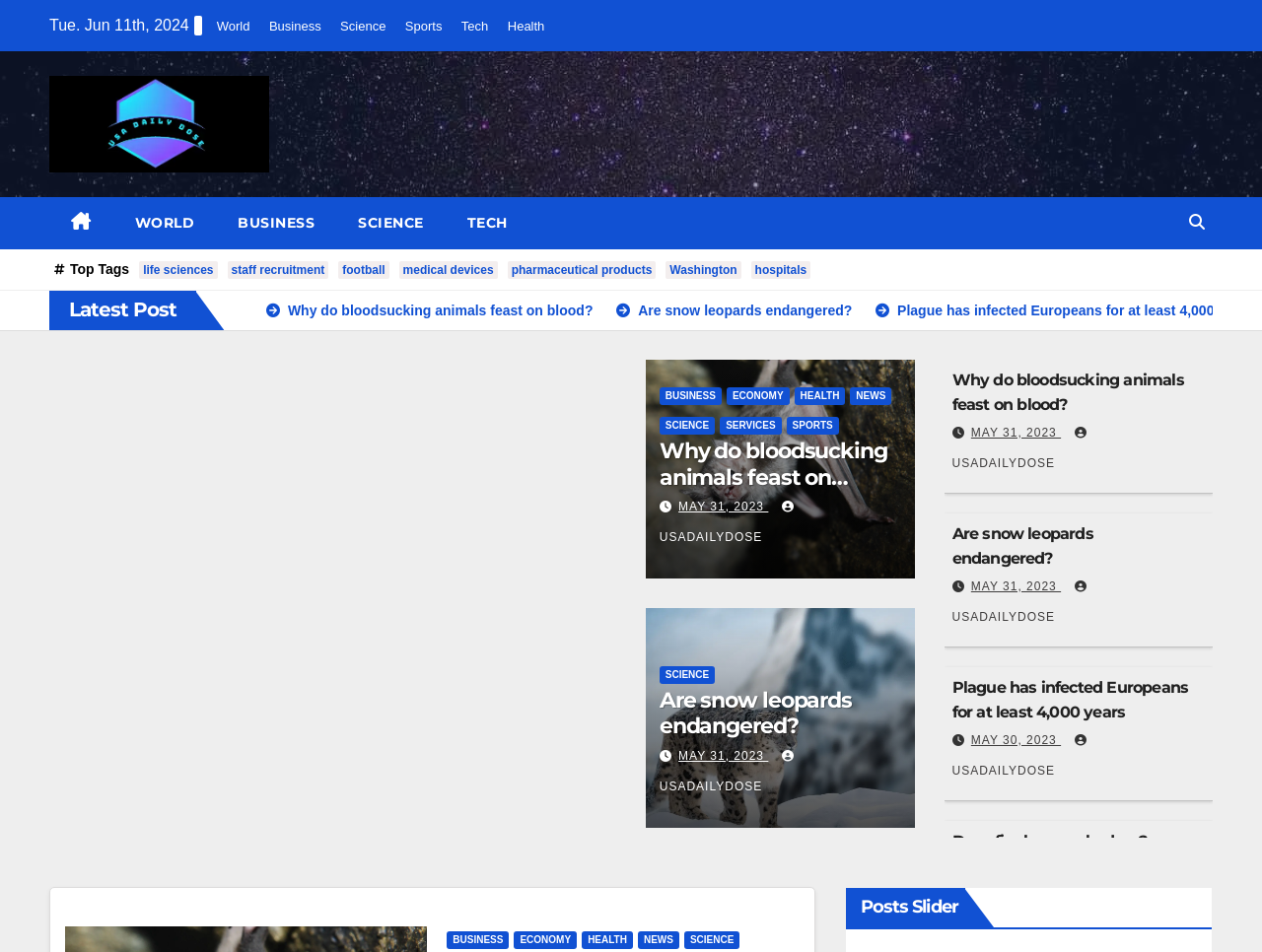Utilize the information from the image to answer the question in detail:
What are the categories listed below the date?

The categories are listed below the date and can be found by looking at the link elements with the text 'World', 'Business', 'Science', 'Sports', 'Tech', and 'Health'. These elements have coordinates [0.172, 0.02, 0.198, 0.035], [0.213, 0.02, 0.254, 0.035], [0.27, 0.02, 0.306, 0.035], [0.321, 0.02, 0.35, 0.035], [0.366, 0.02, 0.387, 0.035], and [0.402, 0.02, 0.432, 0.035] respectively.